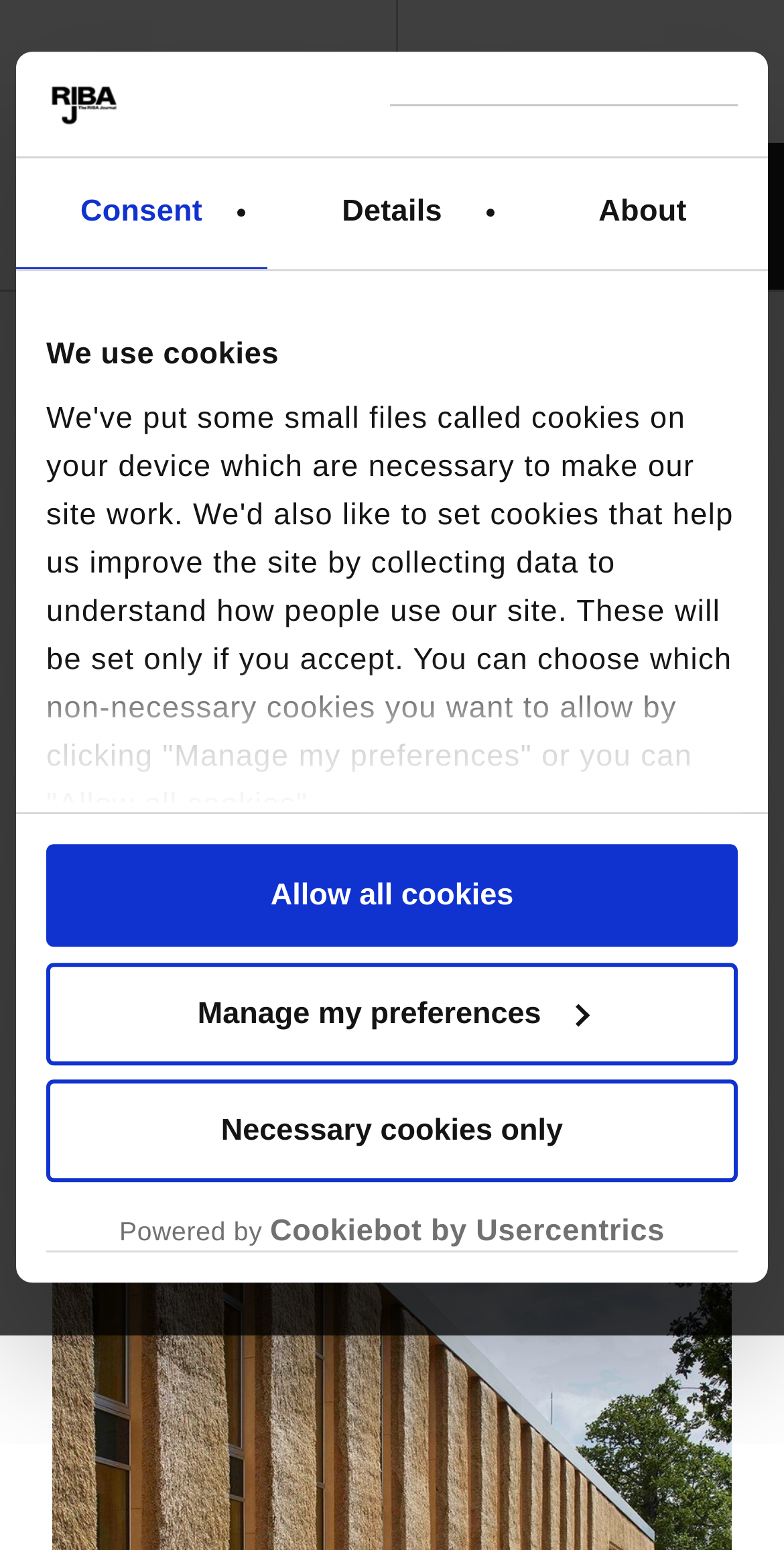What is the Enterprise Centre?
Based on the visual information, provide a detailed and comprehensive answer.

Although the webpage does not explicitly state what the Enterprise Centre is, based on the context and the mention of 'Buildings' in the navigation, I infer that the Enterprise Centre is a building, possibly a part of the University of East Anglia.